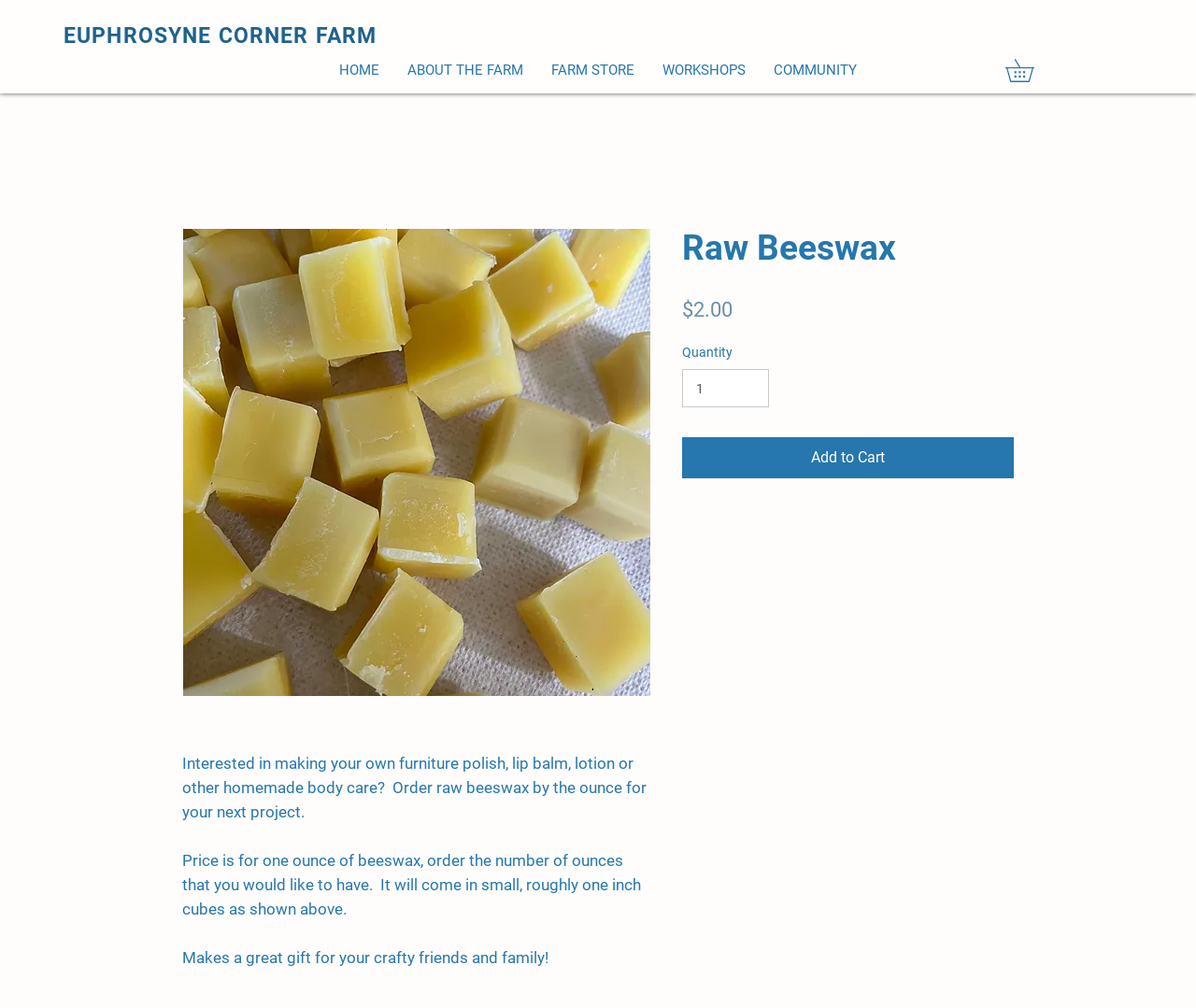Is the raw beeswax a good gift option?
Respond with a short answer, either a single word or a phrase, based on the image.

Yes